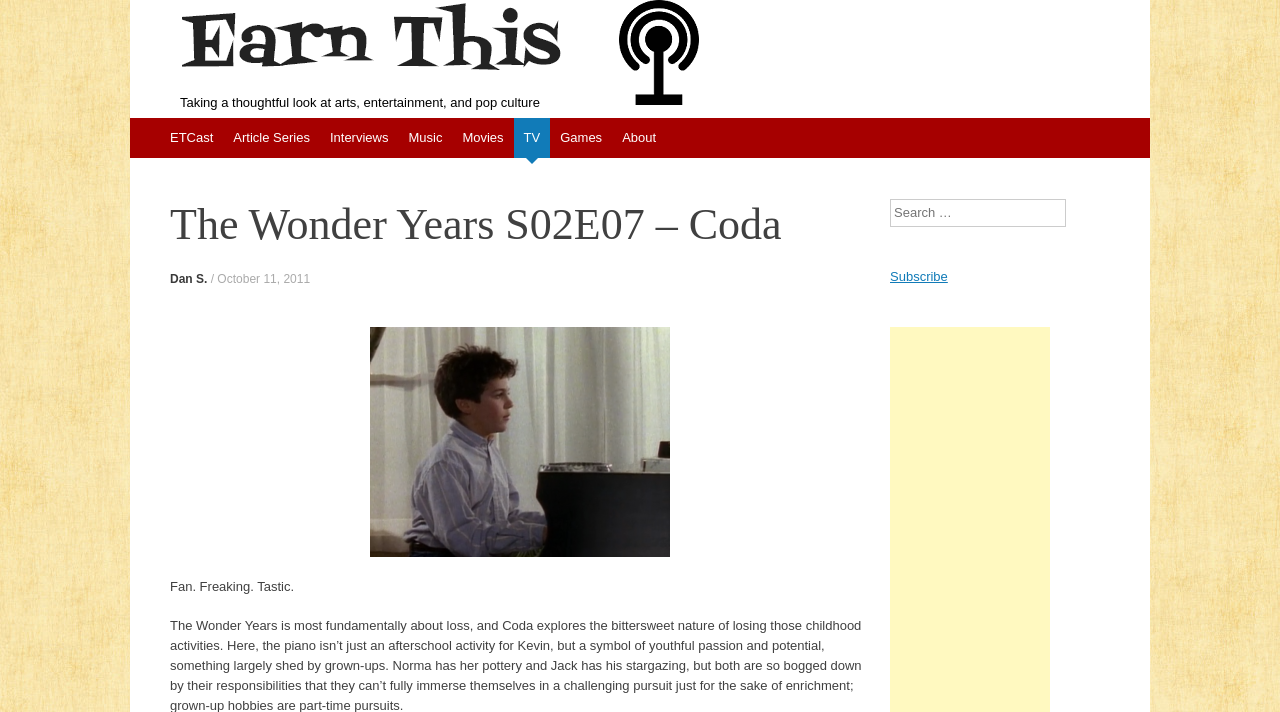Identify the bounding box coordinates of the element that should be clicked to fulfill this task: "Click on the 'Login' link". The coordinates should be provided as four float numbers between 0 and 1, i.e., [left, top, right, bottom].

None